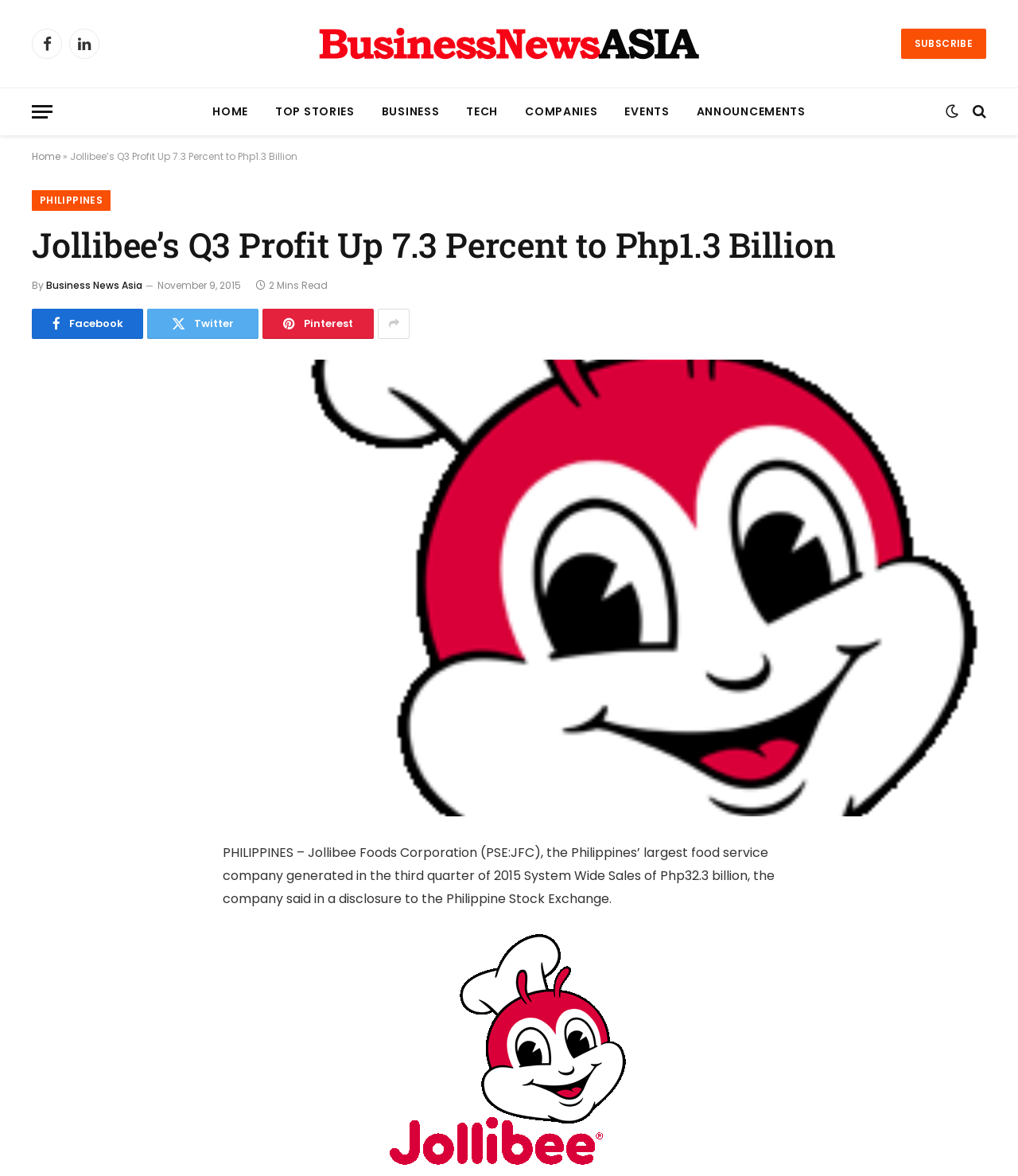Identify and provide the title of the webpage.

Jollibee’s Q3 Profit Up 7.3 Percent to Php1.3 Billion